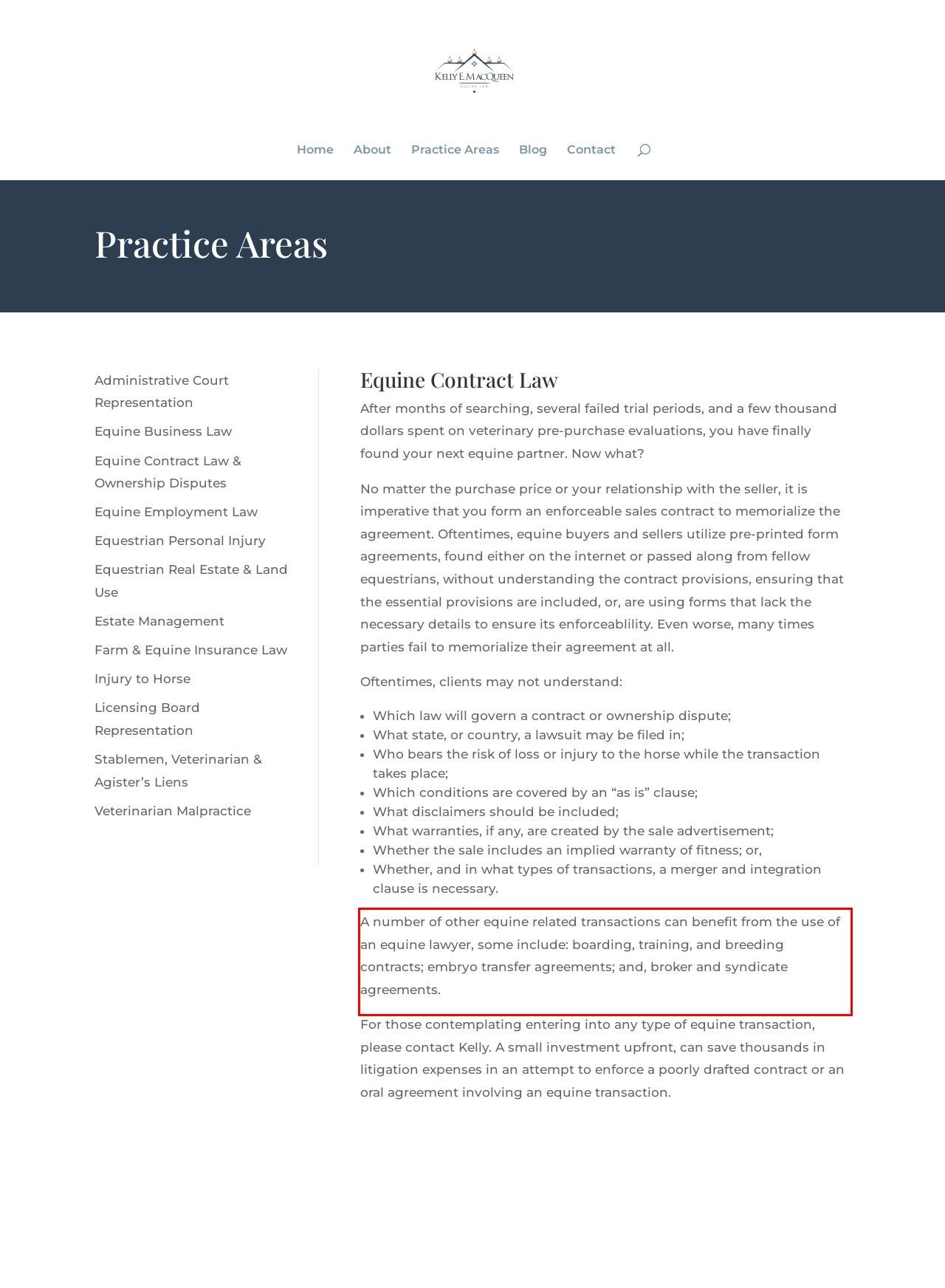You are presented with a screenshot containing a red rectangle. Extract the text found inside this red bounding box.

A number of other equine related transactions can benefit from the use of an equine lawyer, some include: boarding, training, and breeding contracts; embryo transfer agreements; and, broker and syndicate agreements.